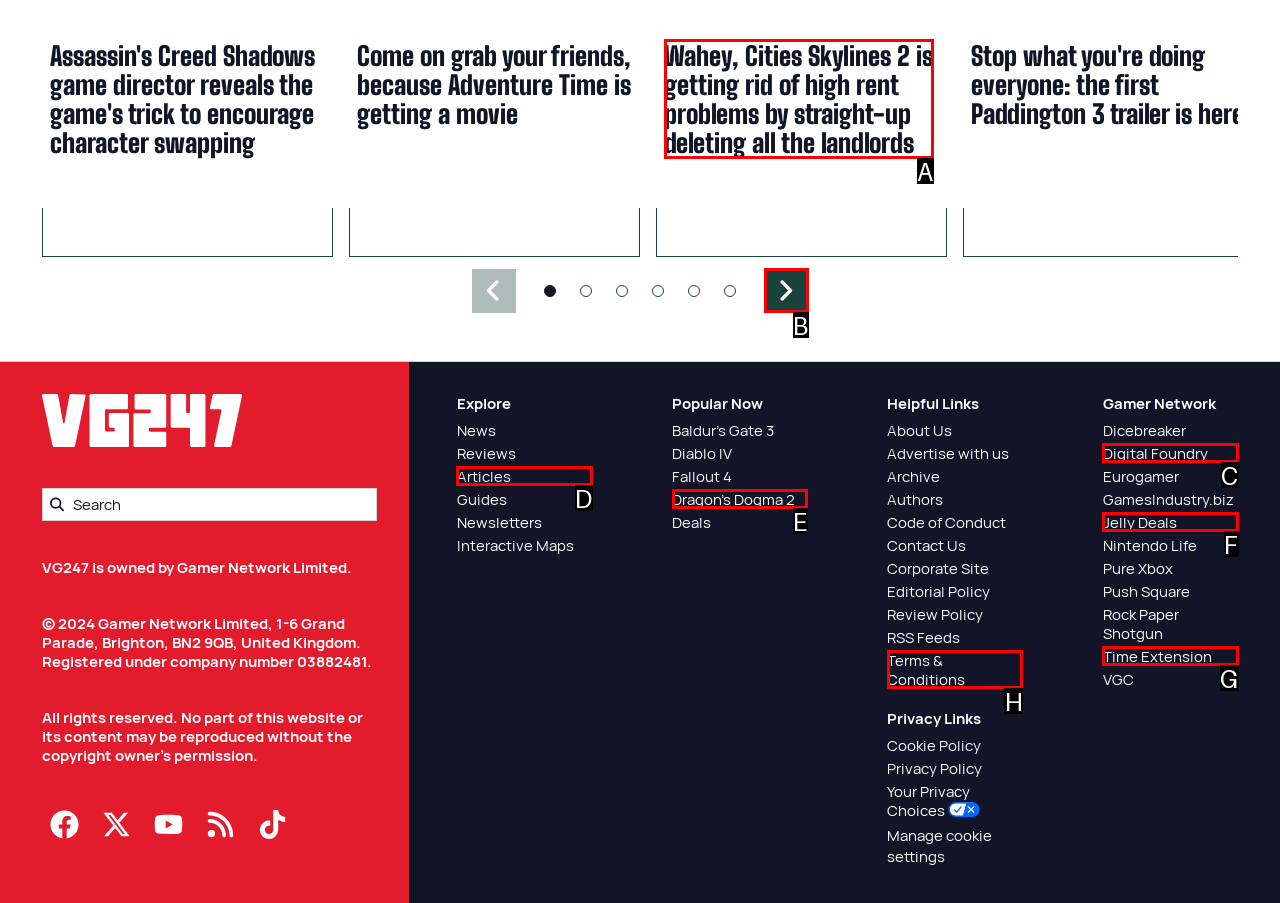Tell me which one HTML element best matches the description: Articles Answer with the option's letter from the given choices directly.

D